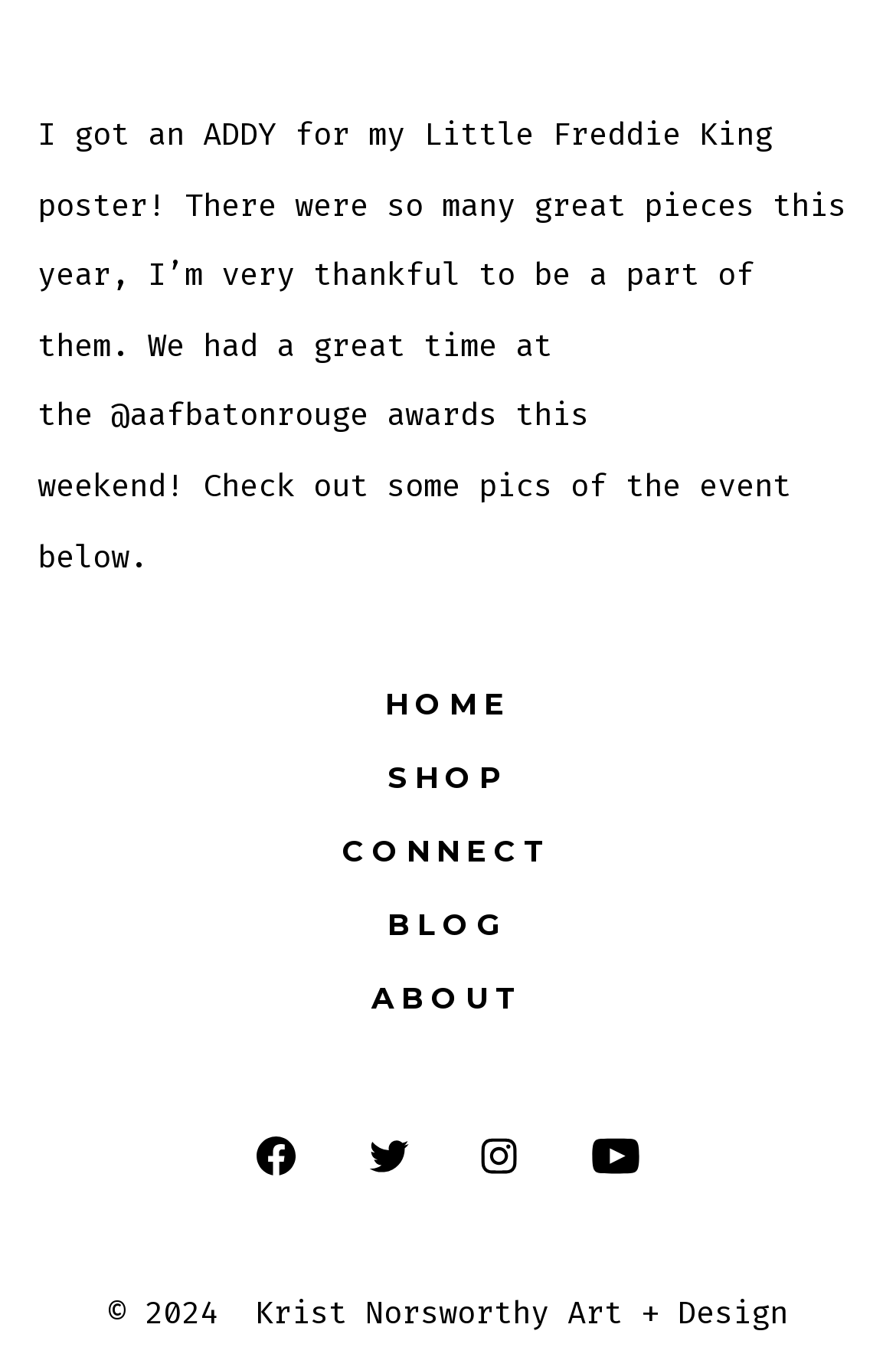Can you specify the bounding box coordinates for the region that should be clicked to fulfill this instruction: "read blog".

[0.362, 0.655, 0.638, 0.709]